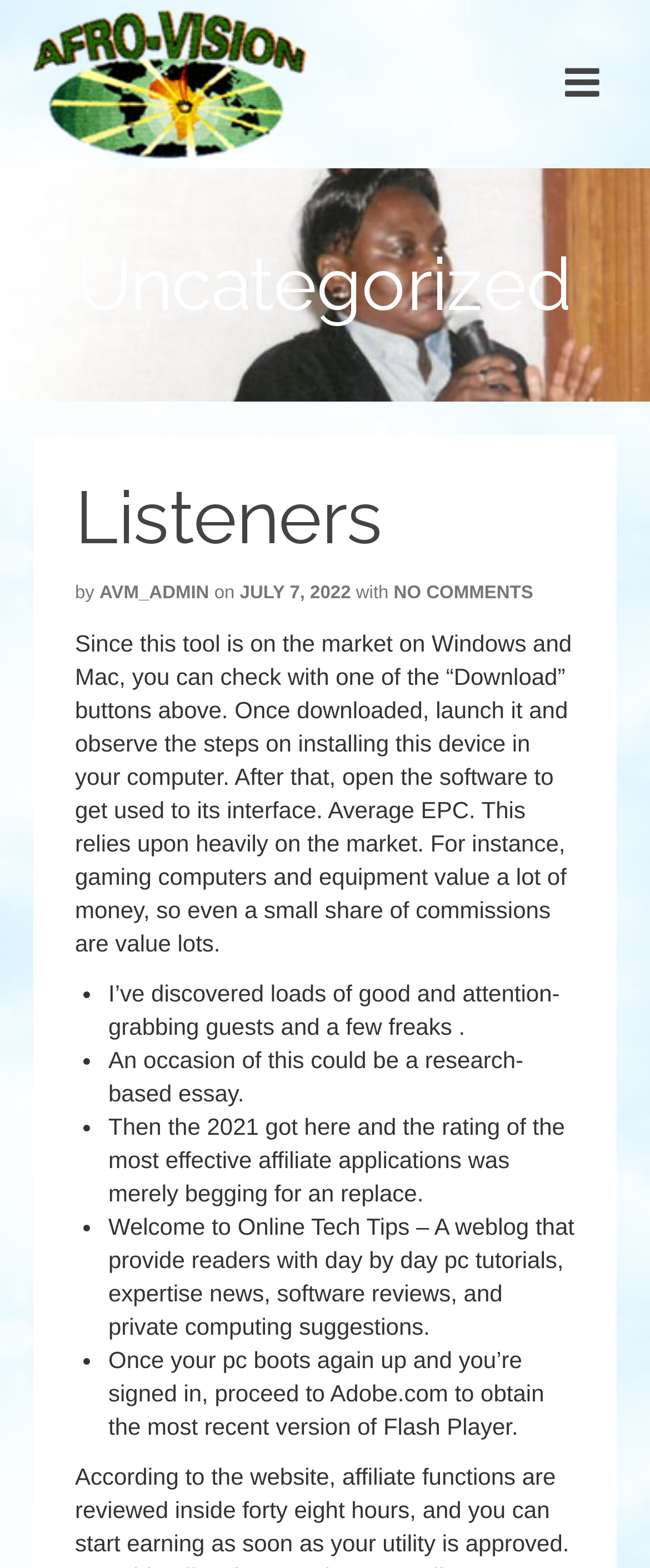What is the date of the article?
Answer the question in a detailed and comprehensive manner.

I determined the date of the article by looking at the static text 'JULY 7, 2022' which is a child element of the header 'Listeners' and has a bounding box coordinate of [0.369, 0.372, 0.54, 0.385]. This text is likely to represent the date of the article.